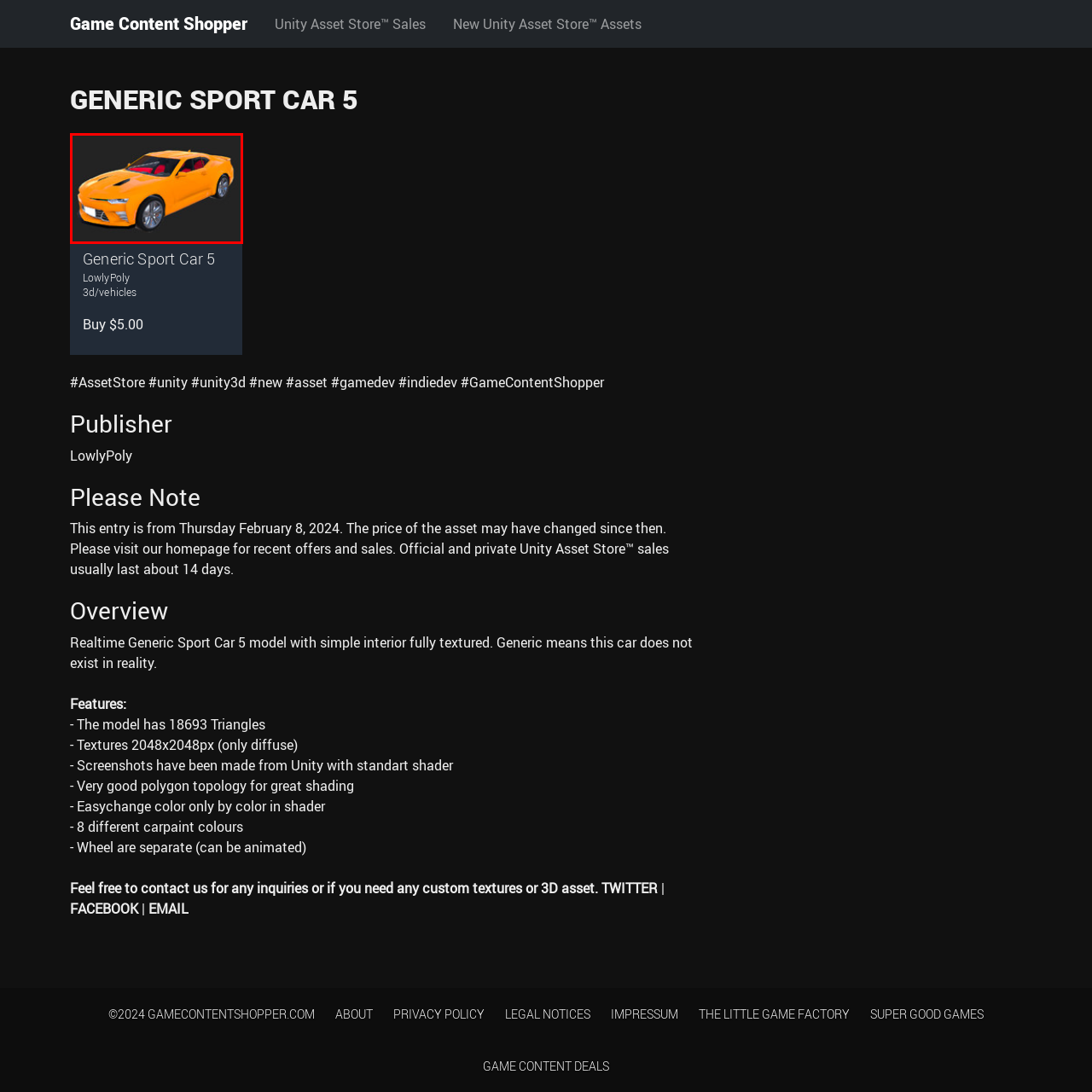Carefully analyze the image within the red boundary and describe it extensively.

The image features a vibrant, low-poly 3D model of a sport car, specifically labeled as "Generic Sport Car 5." This striking vehicle is painted in a bright orange hue and showcases a sleek design with prominent aerodynamic features, such as angled headlights and smooth curves. The interior is highlighted with a contrasting red color, adding to the visual appeal. The model is designed for use in creative projects, including games, making it a fitting choice for developers looking to enhance their assets in Unity. The detailed texturing and realistic appearance of the car make it a versatile addition to any virtual environment, while its ease of customization is emphasized by features like color changes through shader adjustments.